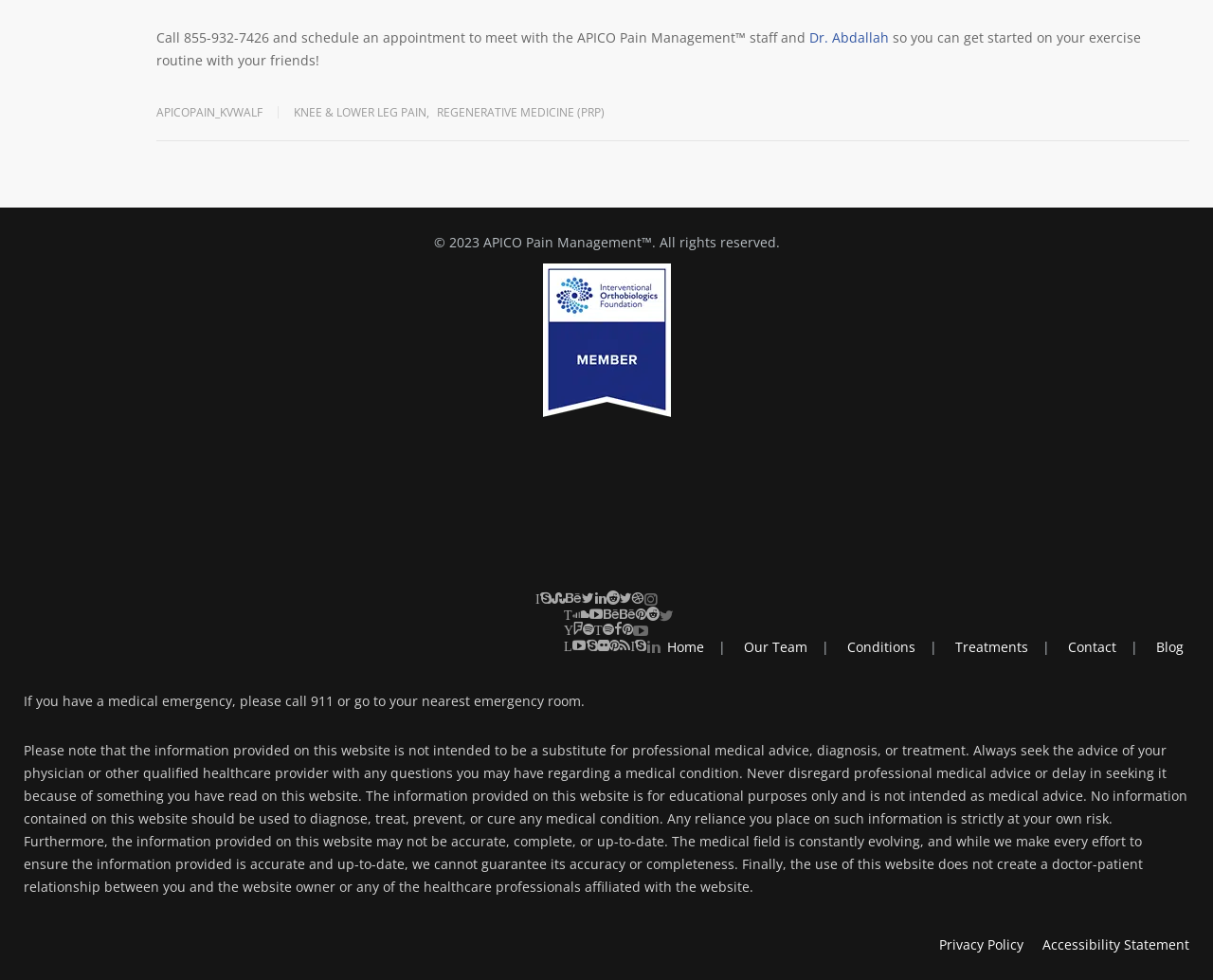Determine the bounding box coordinates for the area you should click to complete the following instruction: "View the privacy policy".

[0.774, 0.955, 0.844, 0.973]